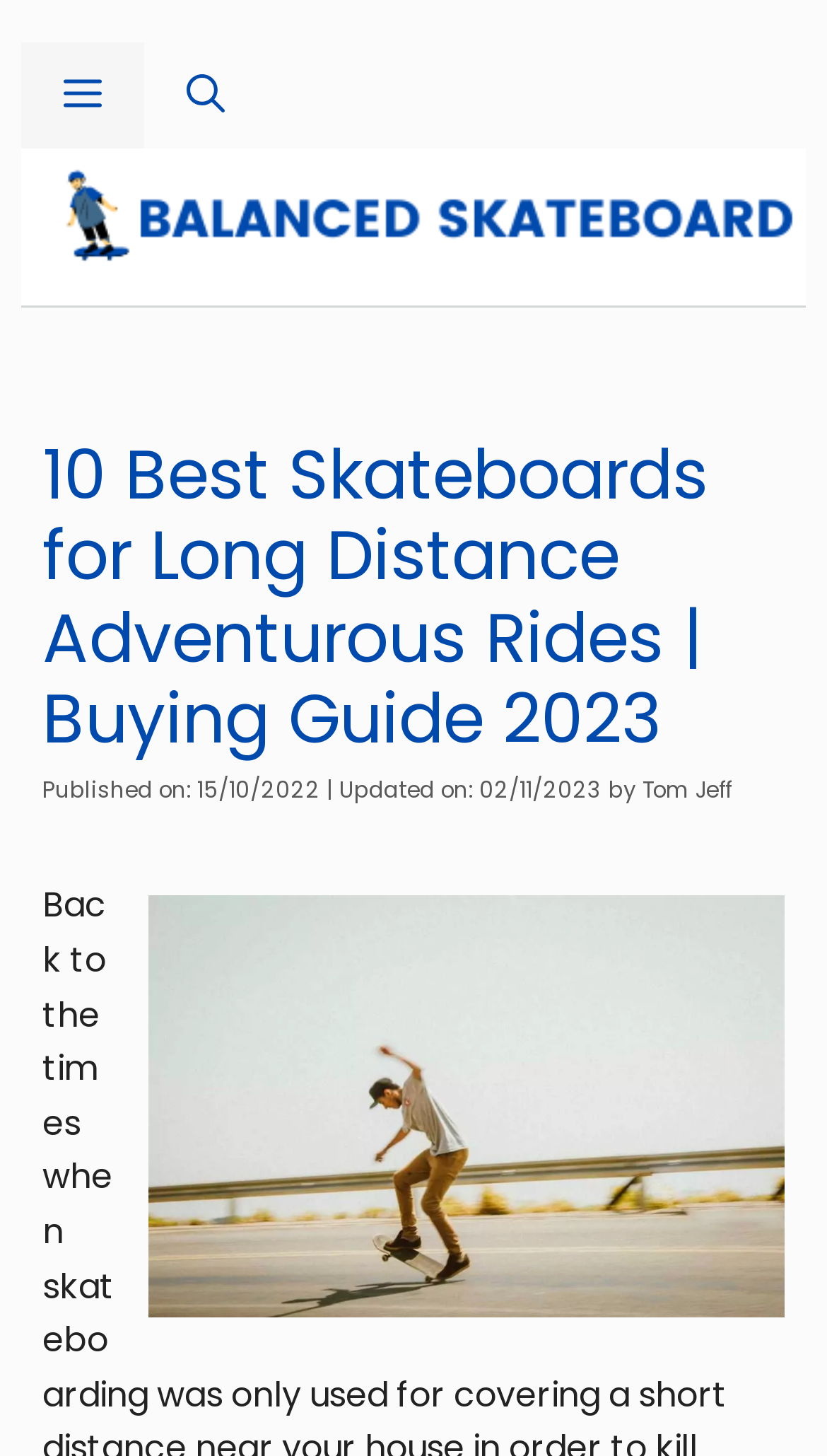Bounding box coordinates must be specified in the format (top-left x, top-left y, bottom-right x, bottom-right y). All values should be floating point numbers between 0 and 1. What are the bounding box coordinates of the UI element described as: Menu

[0.026, 0.029, 0.174, 0.102]